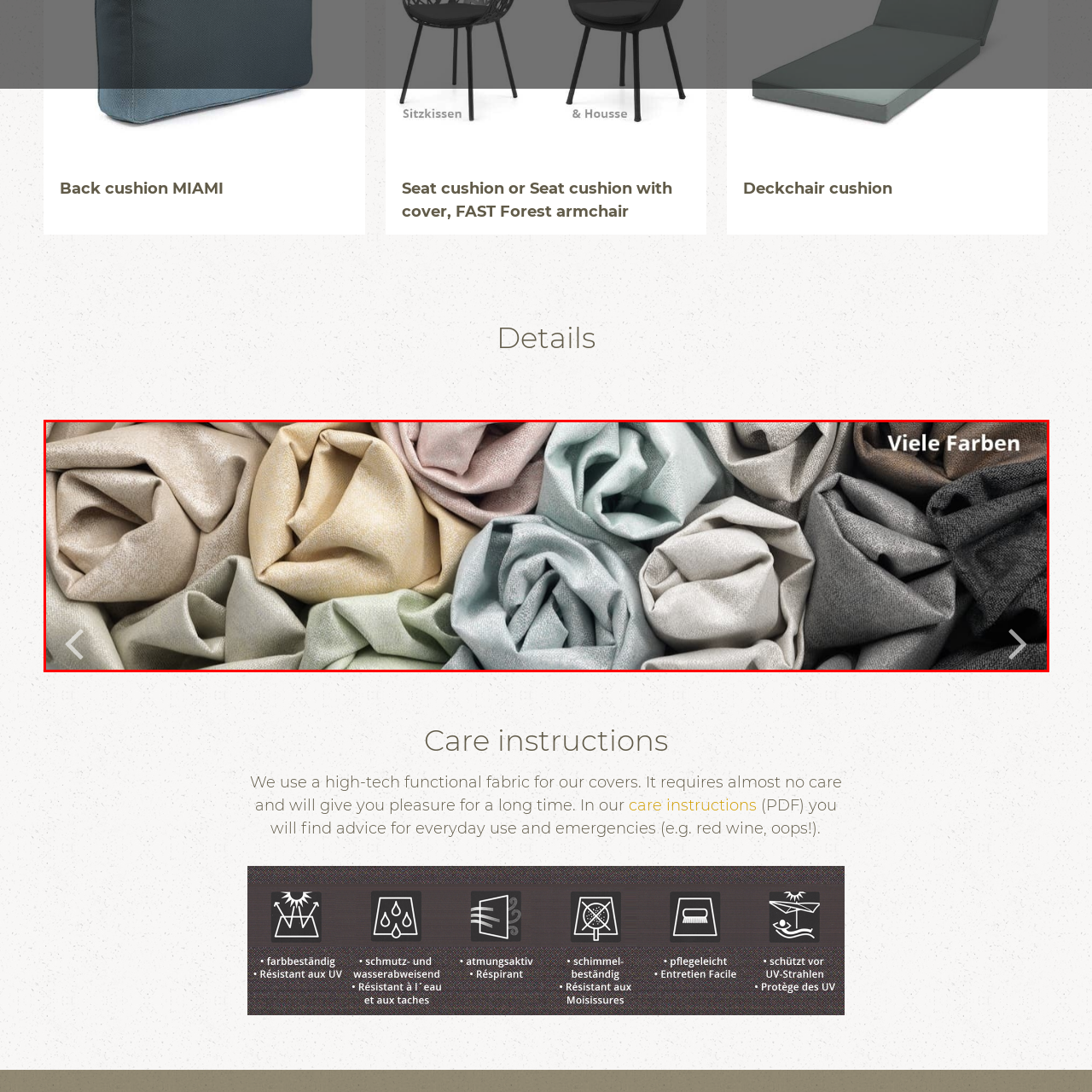What type of shades are included in the fabric colors?
Pay attention to the segment of the image within the red bounding box and offer a detailed answer to the question.

The fabric colors include soft pastel shades, such as pale green and subtle pink, which are showcased alongside neutral tones like beige and grey, highlighting the range of colors available.